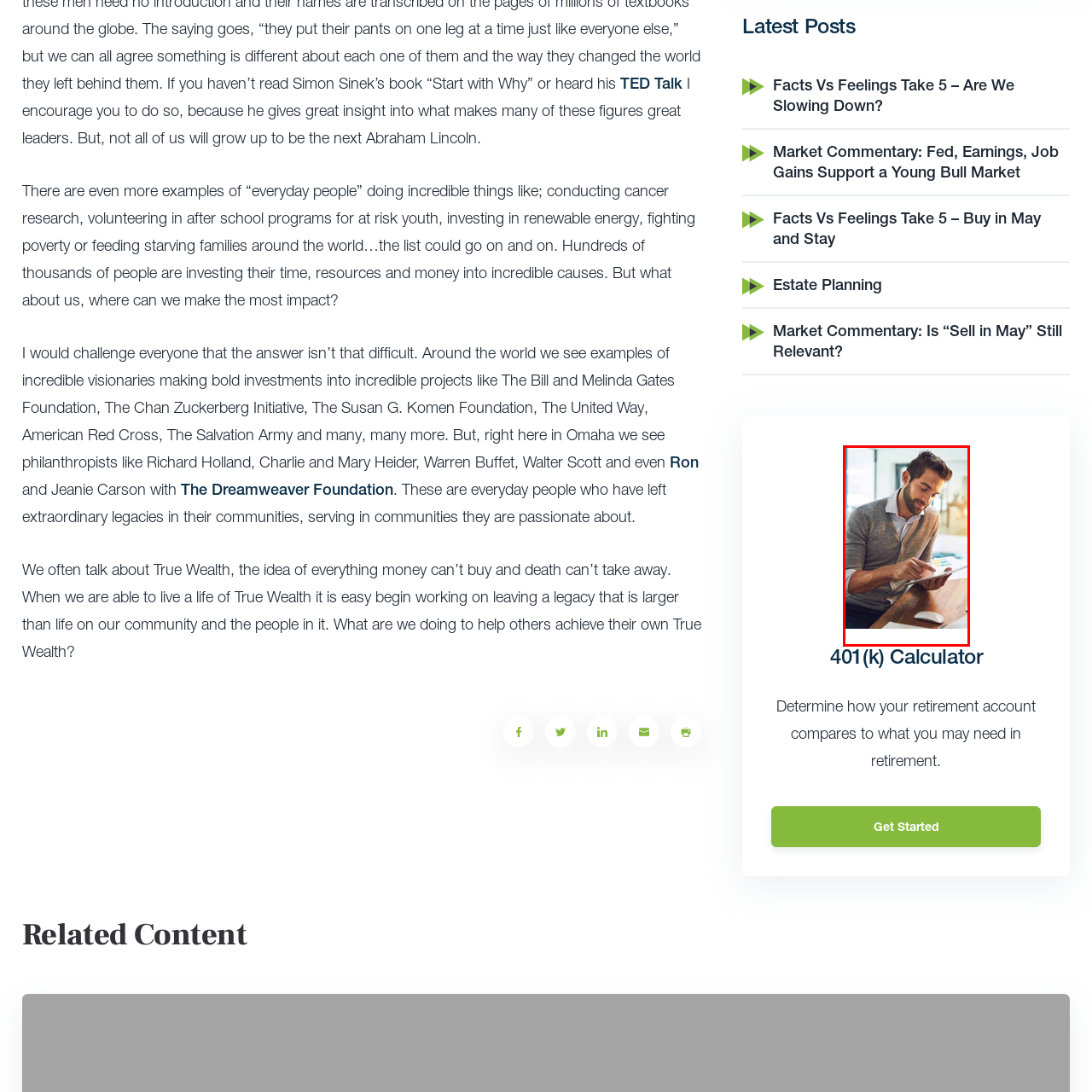Describe all the elements and activities occurring in the red-outlined area of the image extensively.

The image features a young professional seated at a desk, focused on using a tablet to check his financial numbers. He is dressed in a smart-casual outfit, wearing a light grey cardigan over a collared shirt, suggesting a blend of professionalism and comfort. The setting appears to be a modern office environment, with natural light filtering through large windows, creating a warm and inviting atmosphere. A computer mouse sits on the desk beside him, indicating a tech-savvy approach to managing financial tasks. This visual reflects themes of productivity, financial management, and the integration of technology in the workplace.